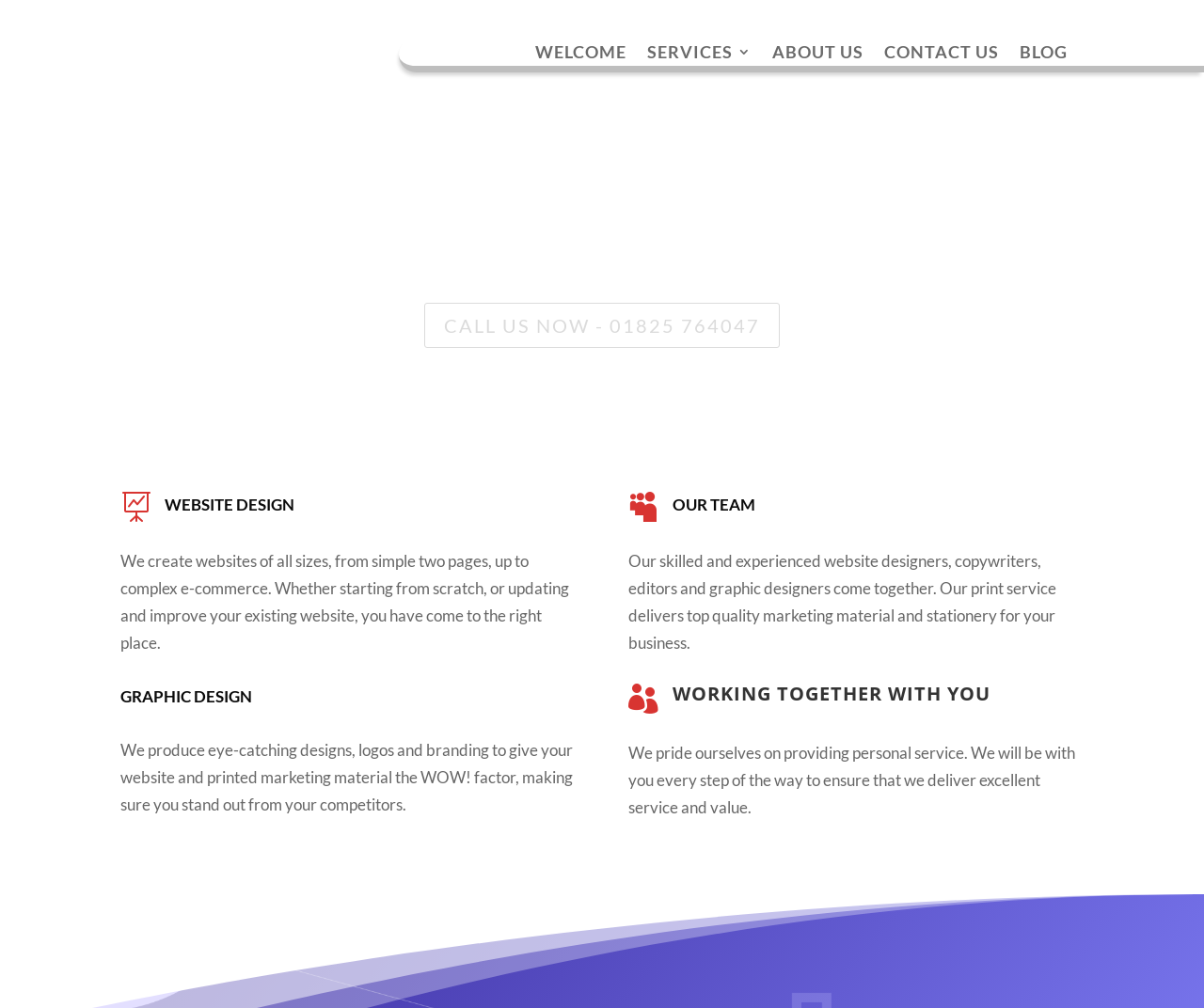Using the element description Services, predict the bounding box coordinates for the UI element. Provide the coordinates in (top-left x, top-left y, bottom-right x, bottom-right y) format with values ranging from 0 to 1.

[0.538, 0.045, 0.624, 0.065]